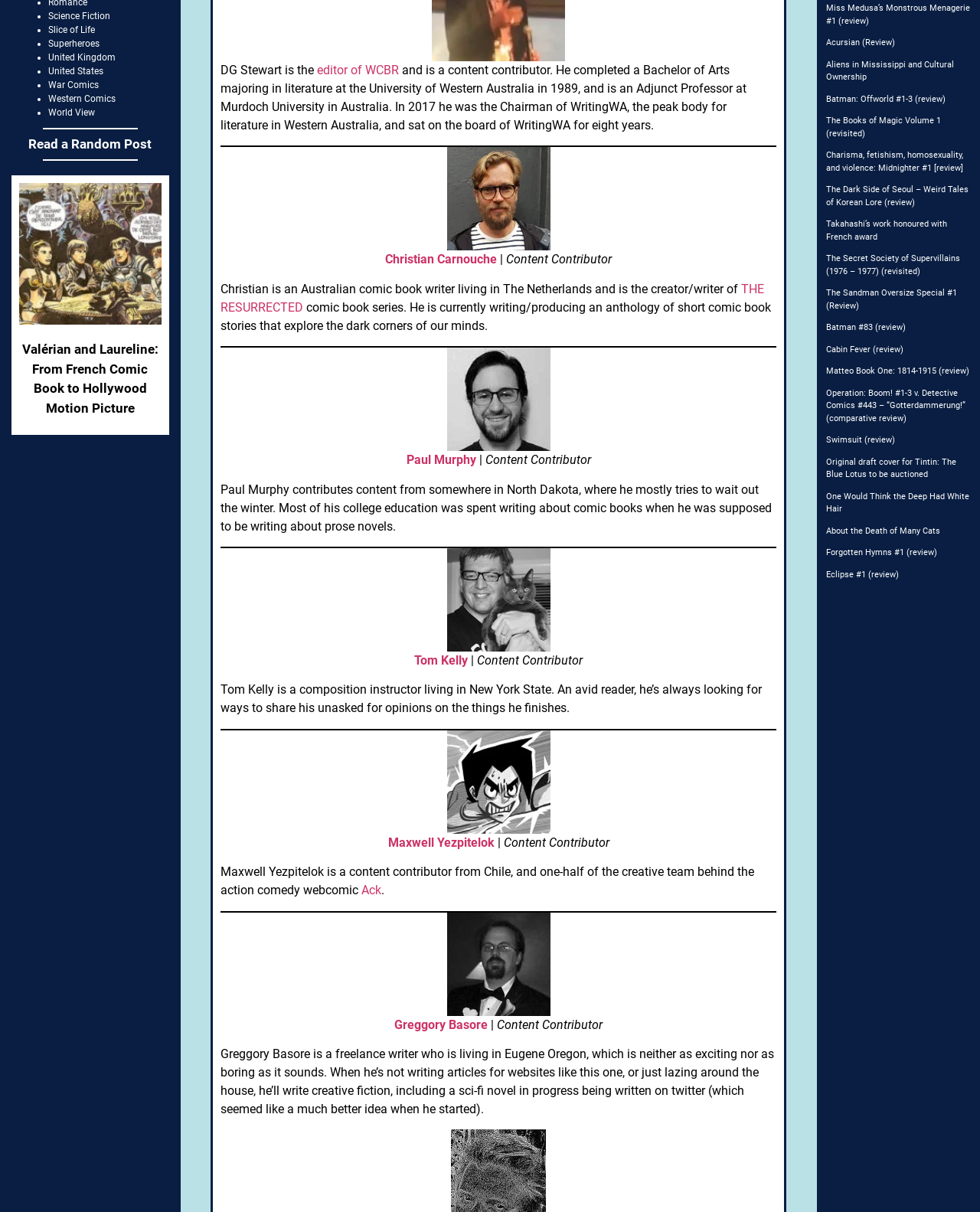Extract the bounding box coordinates for the described element: "Ack". The coordinates should be represented as four float numbers between 0 and 1: [left, top, right, bottom].

[0.369, 0.728, 0.389, 0.74]